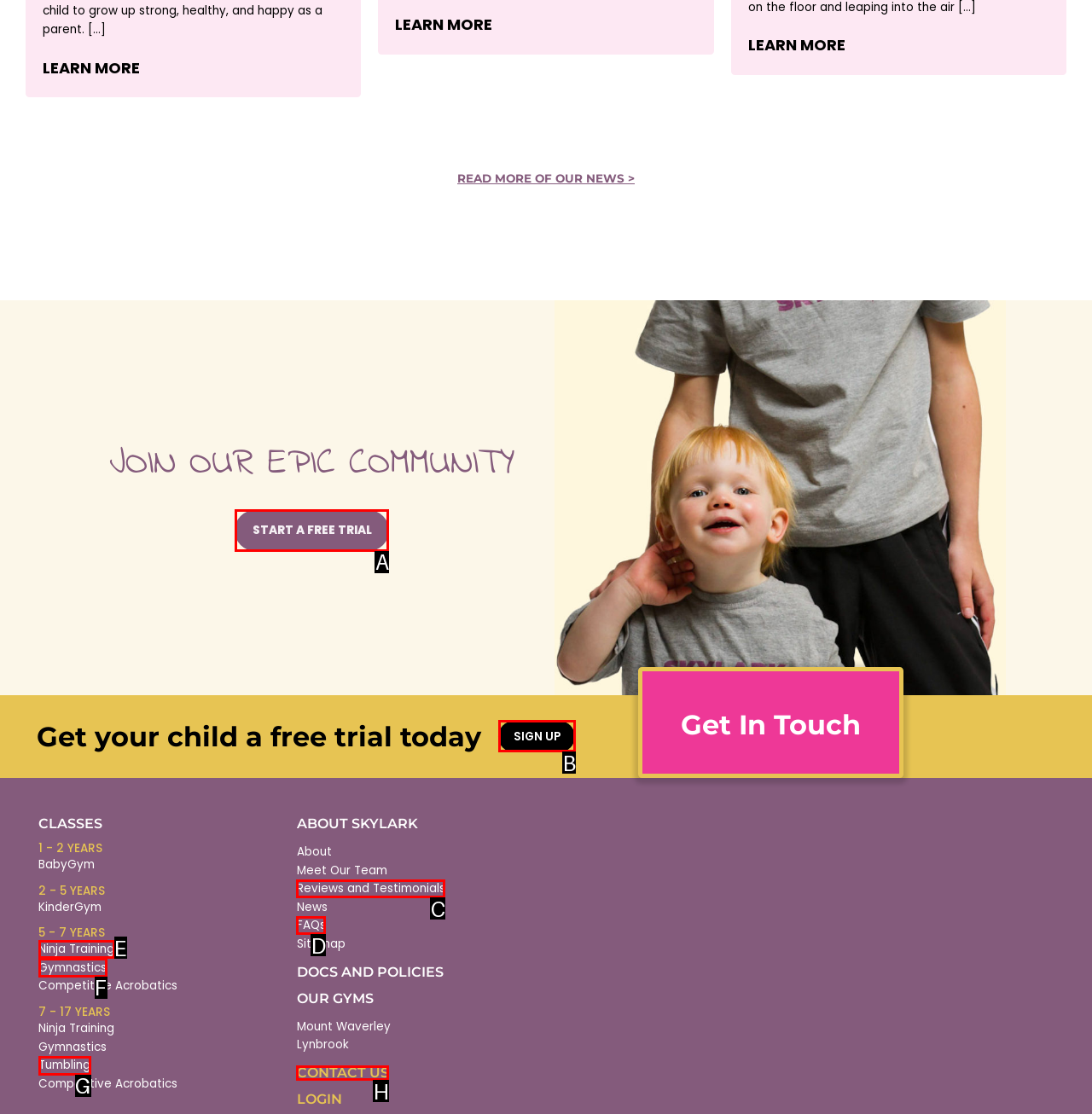Determine the letter of the element I should select to fulfill the following instruction: Sign up. Just provide the letter.

B